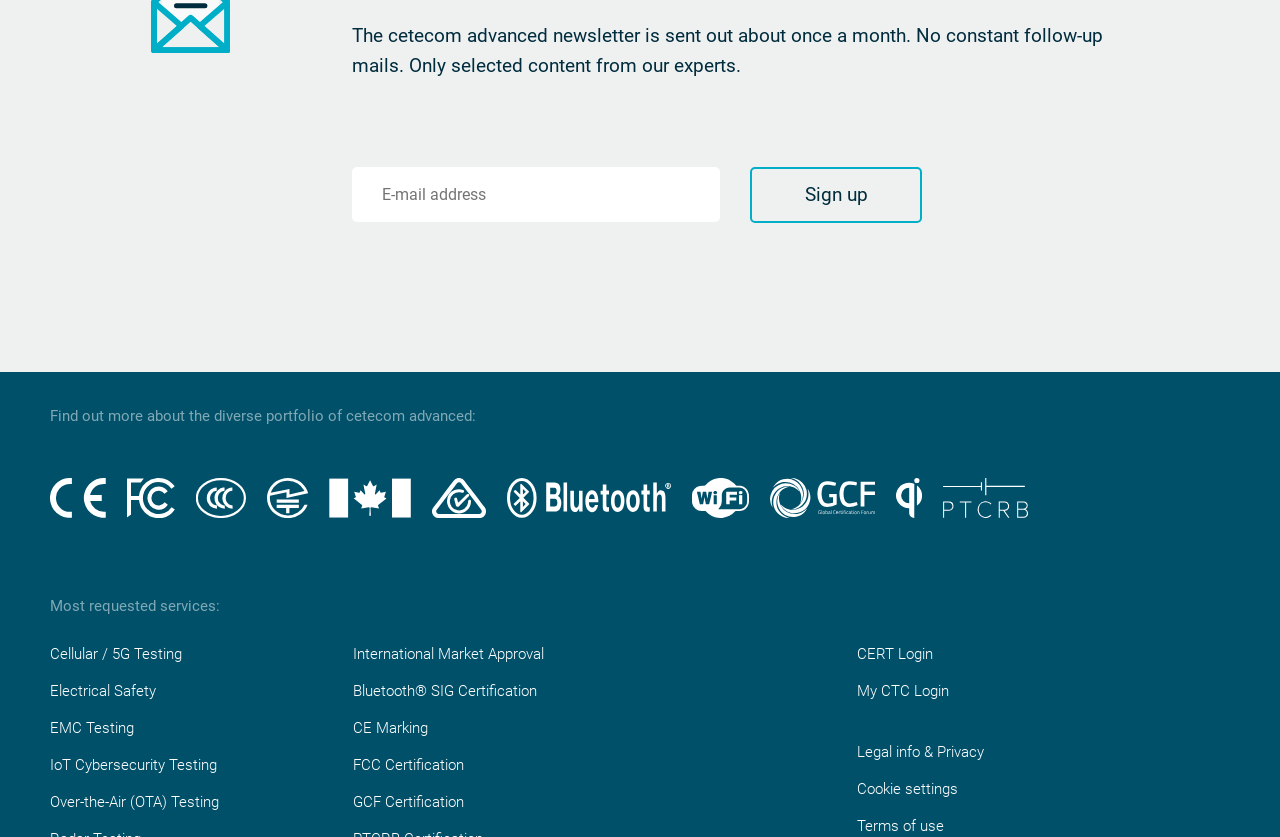Please determine the bounding box coordinates for the element with the description: "EMC Testing".

[0.039, 0.796, 0.105, 0.818]